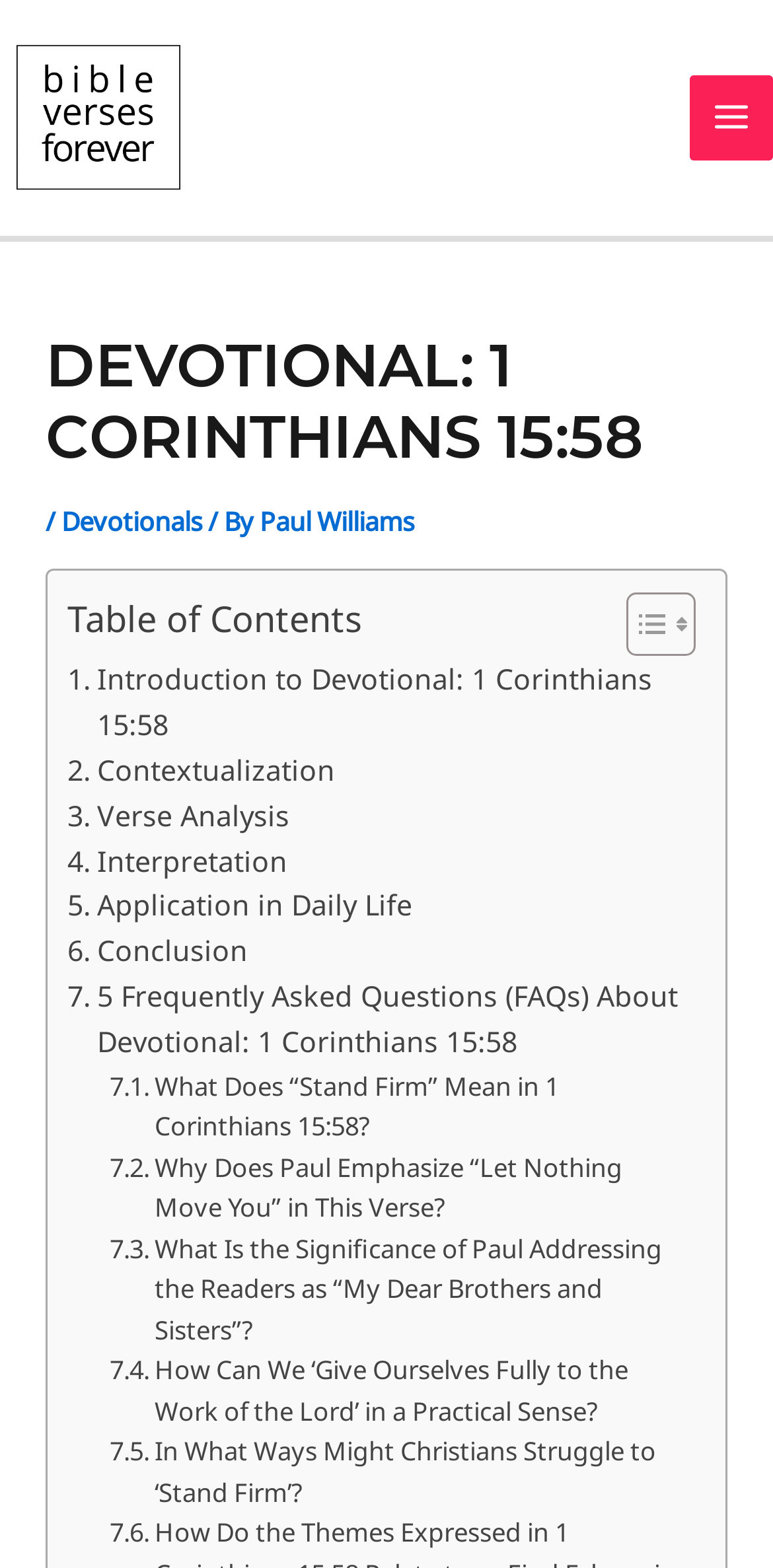Is the main menu expanded?
Refer to the image and provide a thorough answer to the question.

I checked the button element with the text 'MAIN MENU' and found that its 'expanded' property is set to False, indicating that the main menu is not expanded.